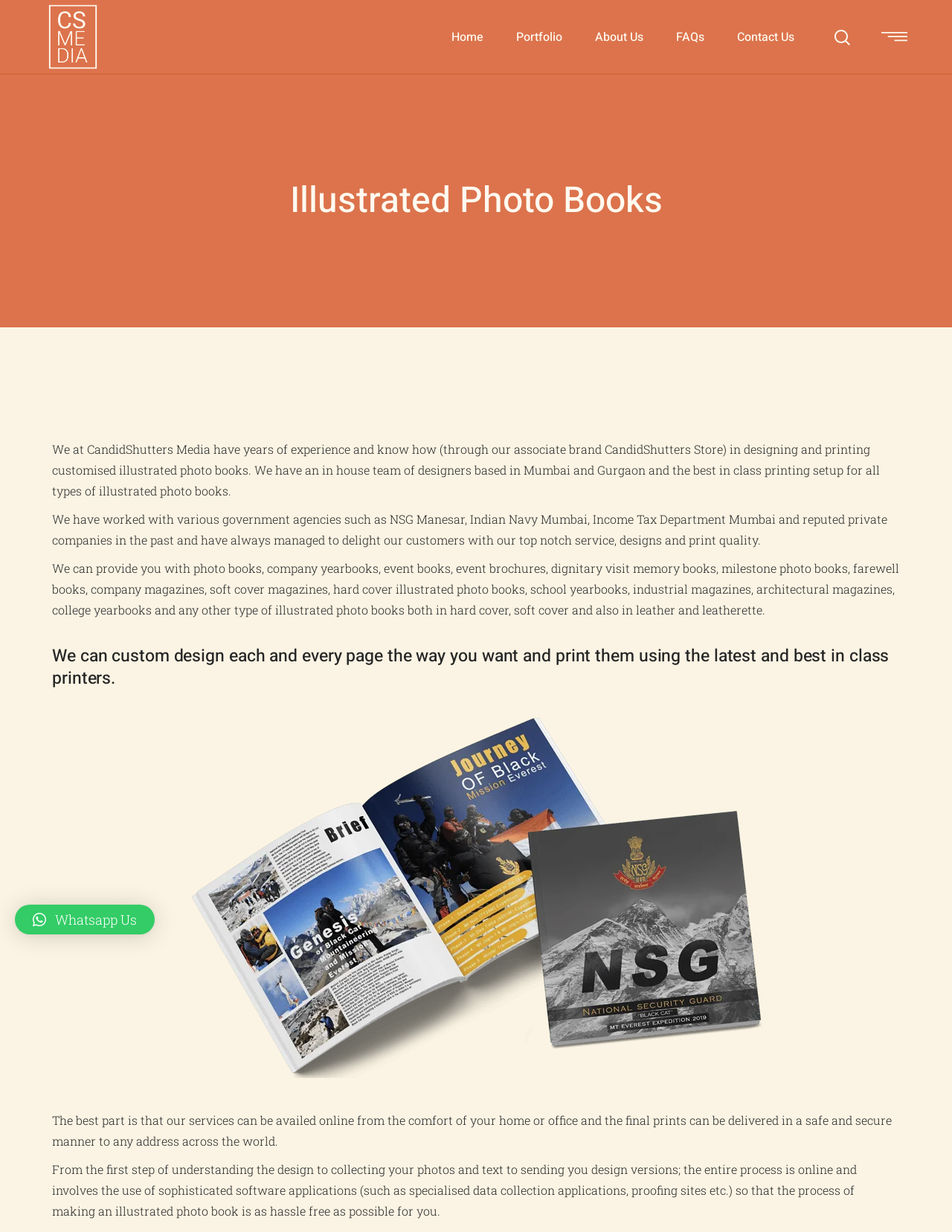Explain the features and main sections of the webpage comprehensively.

The webpage is about a company that offers custom-designed and printed illustrated photo books, company magazines, event brochures, and dignitary visit books. At the top left corner, there is a logo image with a link to the main page. Next to it, there is a top menu navigation bar with links to Home, Portfolio, About Us, FAQs, and Contact Us.

On the right side of the top menu, there are two small images, one of which is a link to open the side area. Below the top menu, there is a heading that reads "Illustrated Photo Books" in a prominent position. Underneath the heading, there are three paragraphs of text that describe the company's experience and services in designing and printing custom illustrated photo books.

The text explains that the company has worked with various government agencies and private companies, and has a team of designers and a printing setup to produce high-quality illustrated photo books. The company can provide a wide range of illustrated photo books, including company yearbooks, event books, and milestone photo books.

Below the text, there is an image that appears to be a sample of a company yearbook. Further down, there are two more paragraphs of text that describe the company's design and printing process, which can be availed online and delivered to any address worldwide.

At the bottom left corner, there is a button with a Whatsapp icon and the text "Whatsapp Us". Overall, the webpage has a clean and organized layout, with a focus on showcasing the company's services and expertise in illustrated photo books.